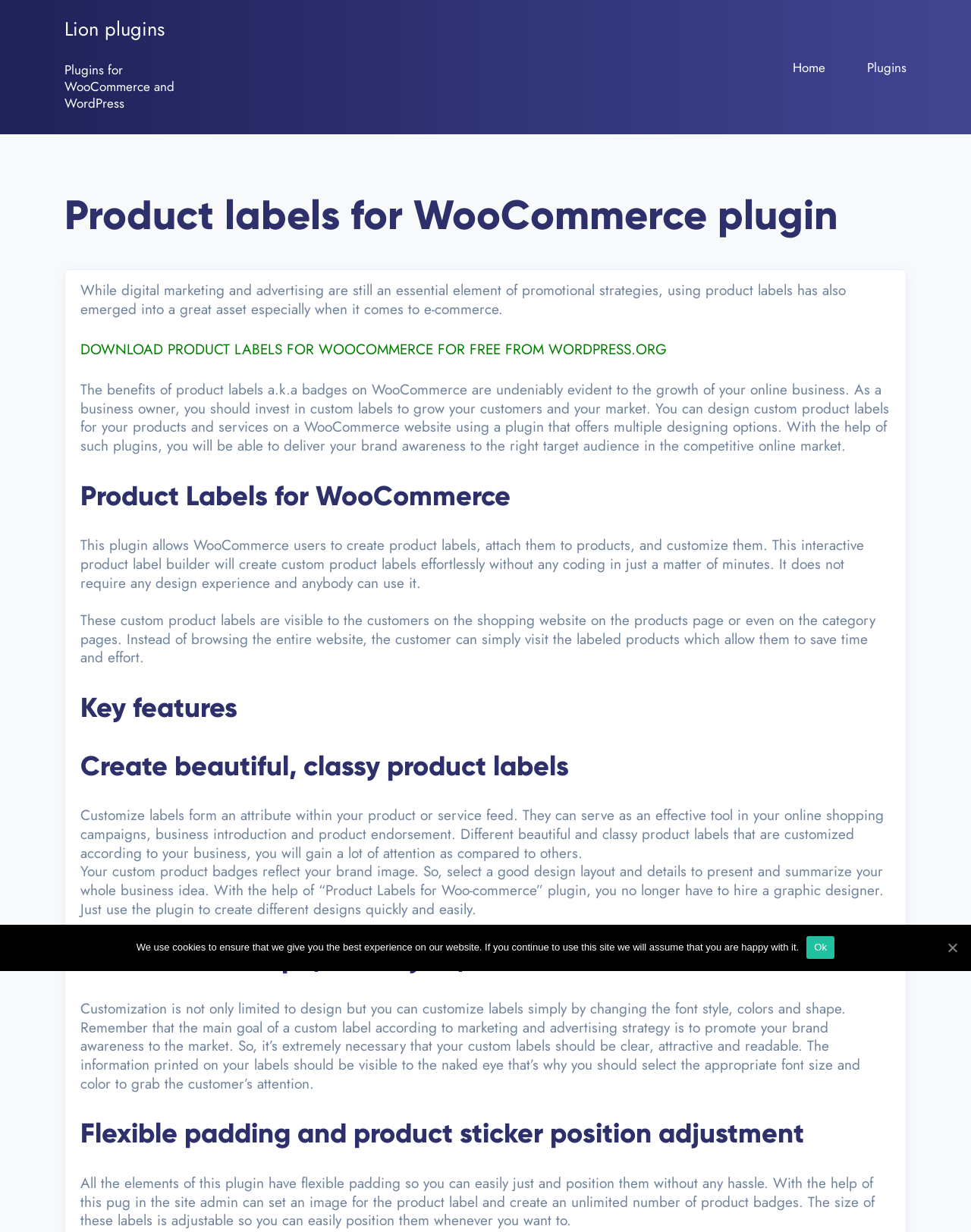Analyze the image and provide a detailed answer to the question: What is the purpose of product labels?

According to the webpage, product labels are an effective and relatively cheap way of brand promotion and growth of an online business. They can be used to create custom labels for products and services on a WooCommerce website, which can help deliver brand awareness to the right target audience in the competitive online market.